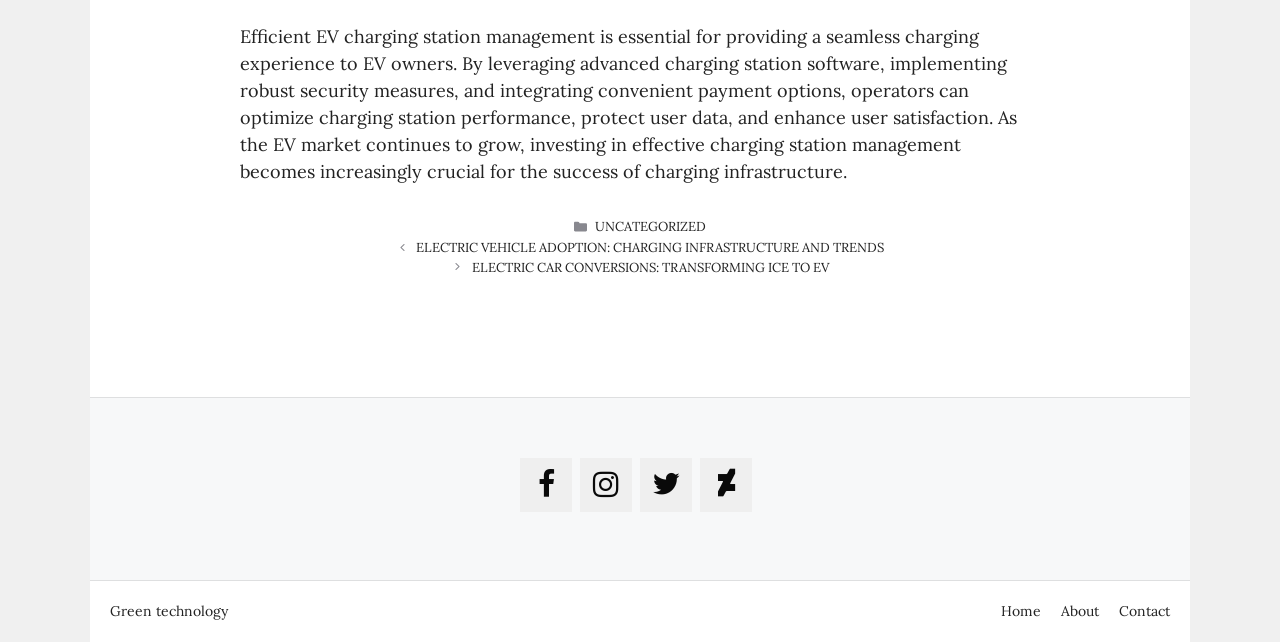What is the theme of the webpage?
Based on the content of the image, thoroughly explain and answer the question.

The theme of the webpage is green technology, which is indicated by the static text 'Green technology' at the bottom of the webpage.